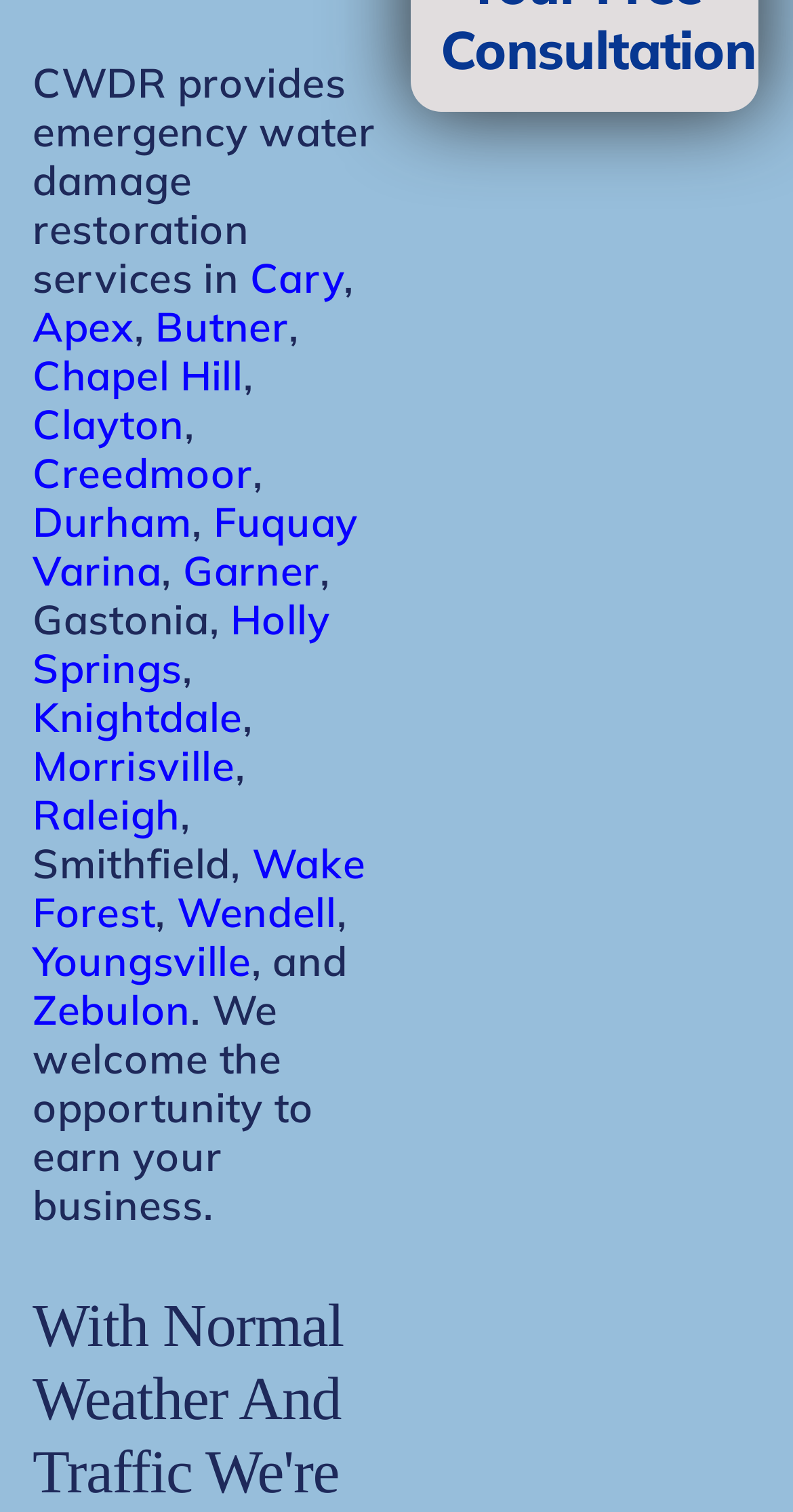Kindly provide the bounding box coordinates of the section you need to click on to fulfill the given instruction: "click on Cary".

[0.315, 0.167, 0.433, 0.2]